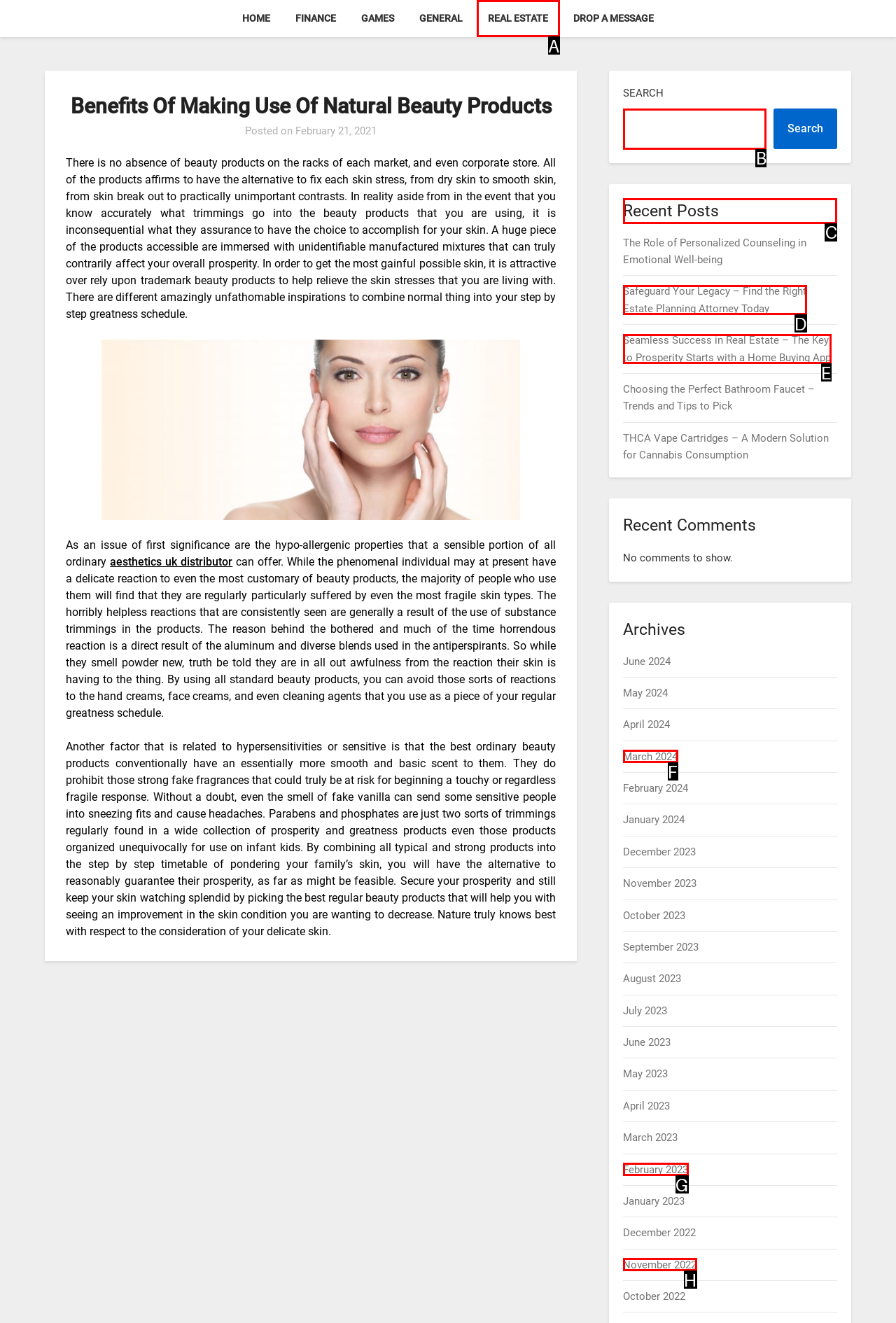Which lettered option should be clicked to achieve the task: Check the Recent Posts section? Choose from the given choices.

C